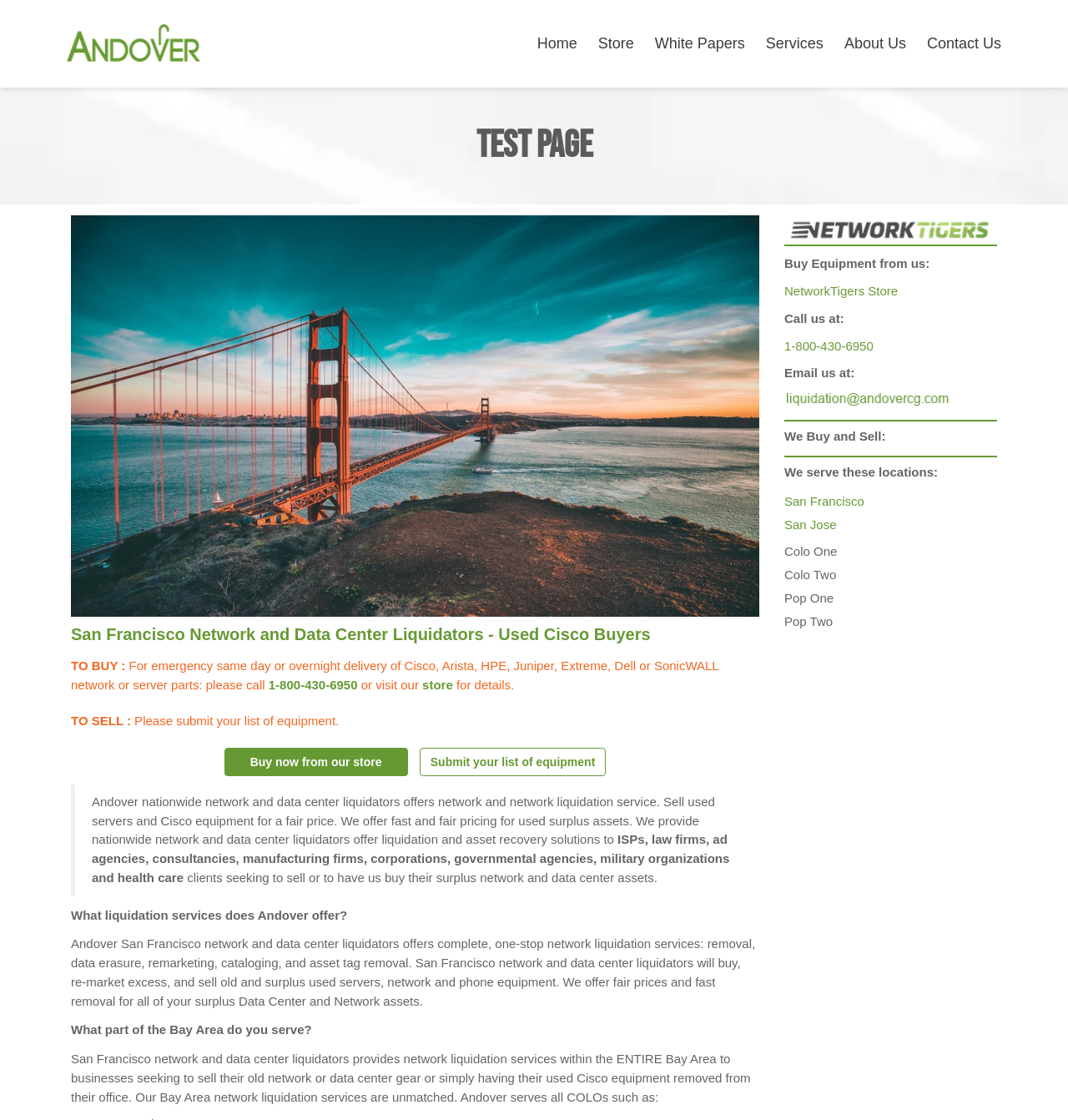Answer the following in one word or a short phrase: 
What type of equipment does Andover buy?

Used servers and Cisco equipment